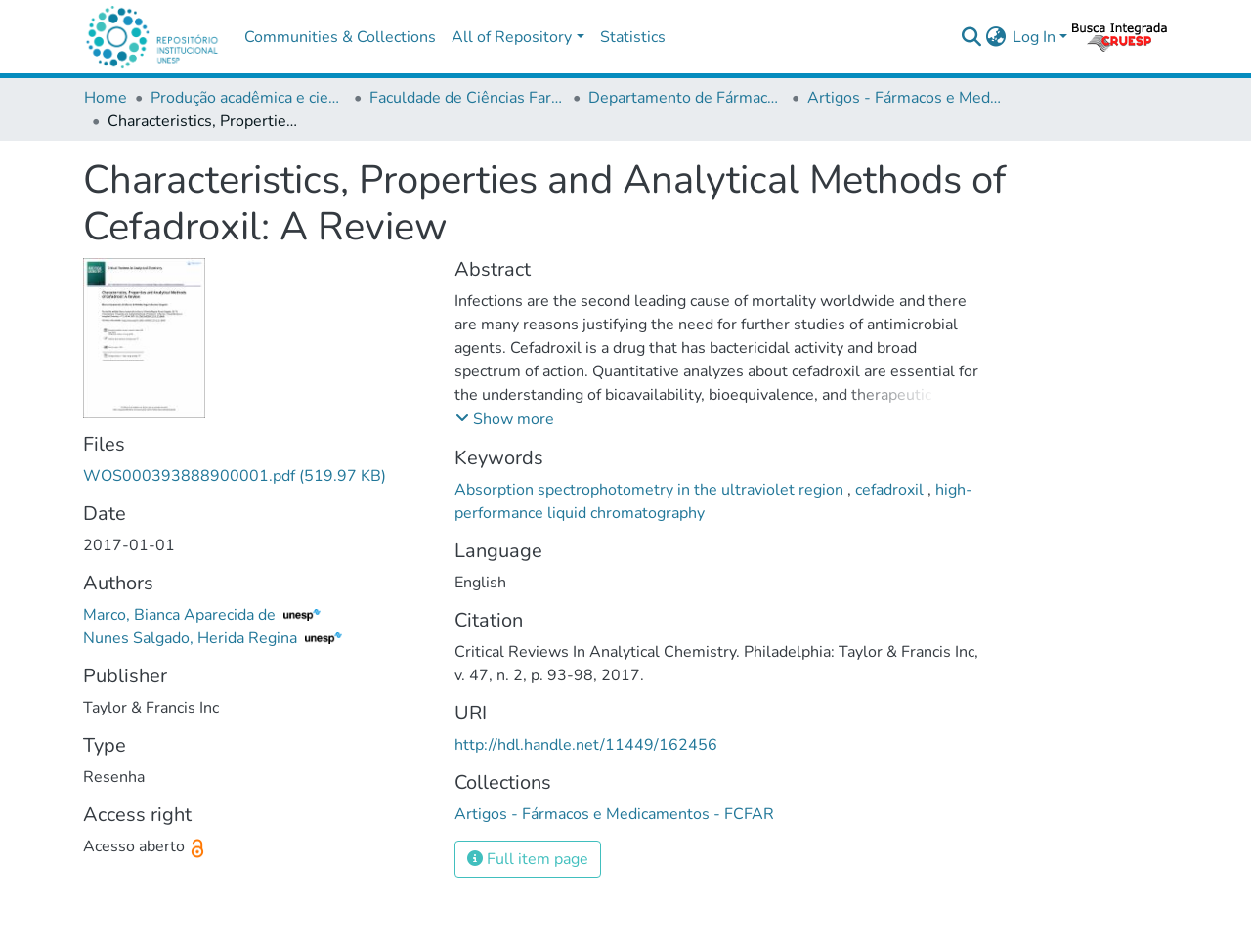Identify the bounding box coordinates of the part that should be clicked to carry out this instruction: "Search for something".

[0.767, 0.027, 0.787, 0.051]